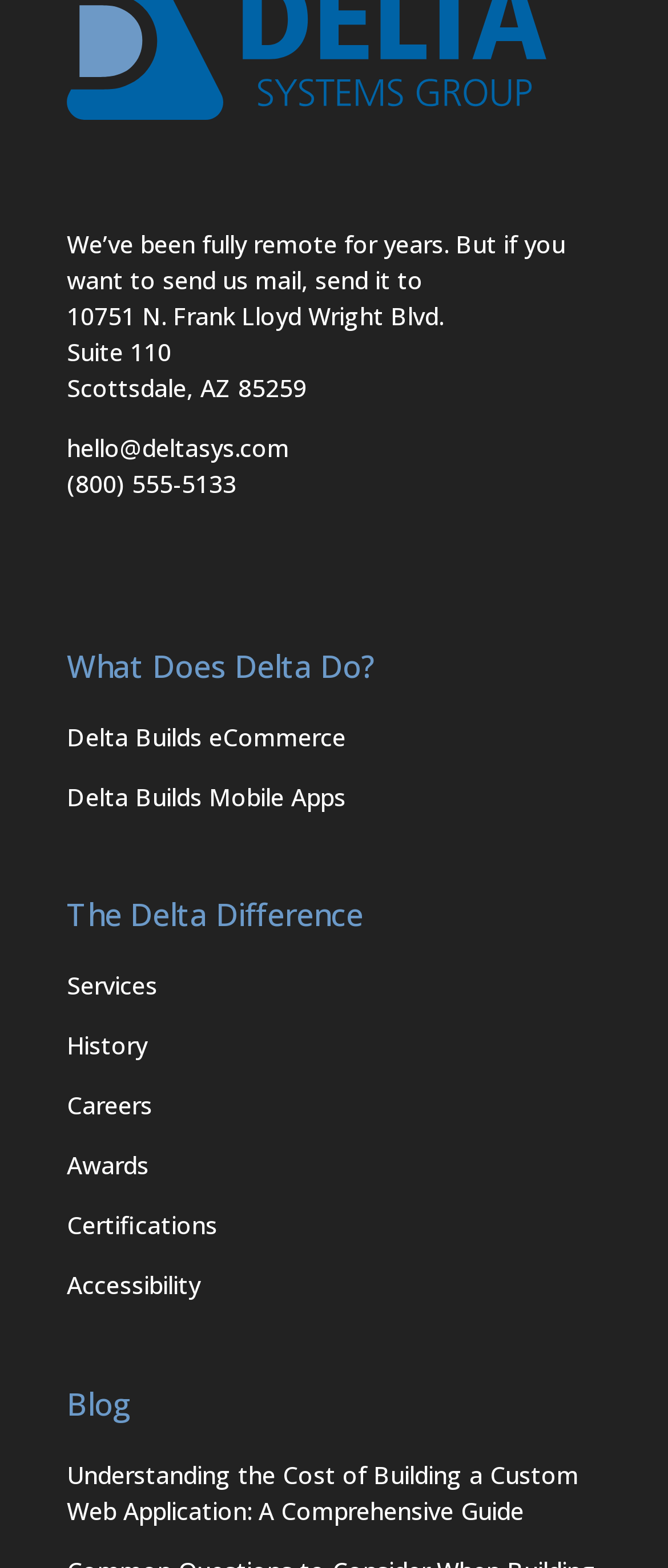Determine the bounding box coordinates of the section I need to click to execute the following instruction: "Read the blog post about the cost of building a custom web application". Provide the coordinates as four float numbers between 0 and 1, i.e., [left, top, right, bottom].

[0.1, 0.929, 0.9, 0.975]